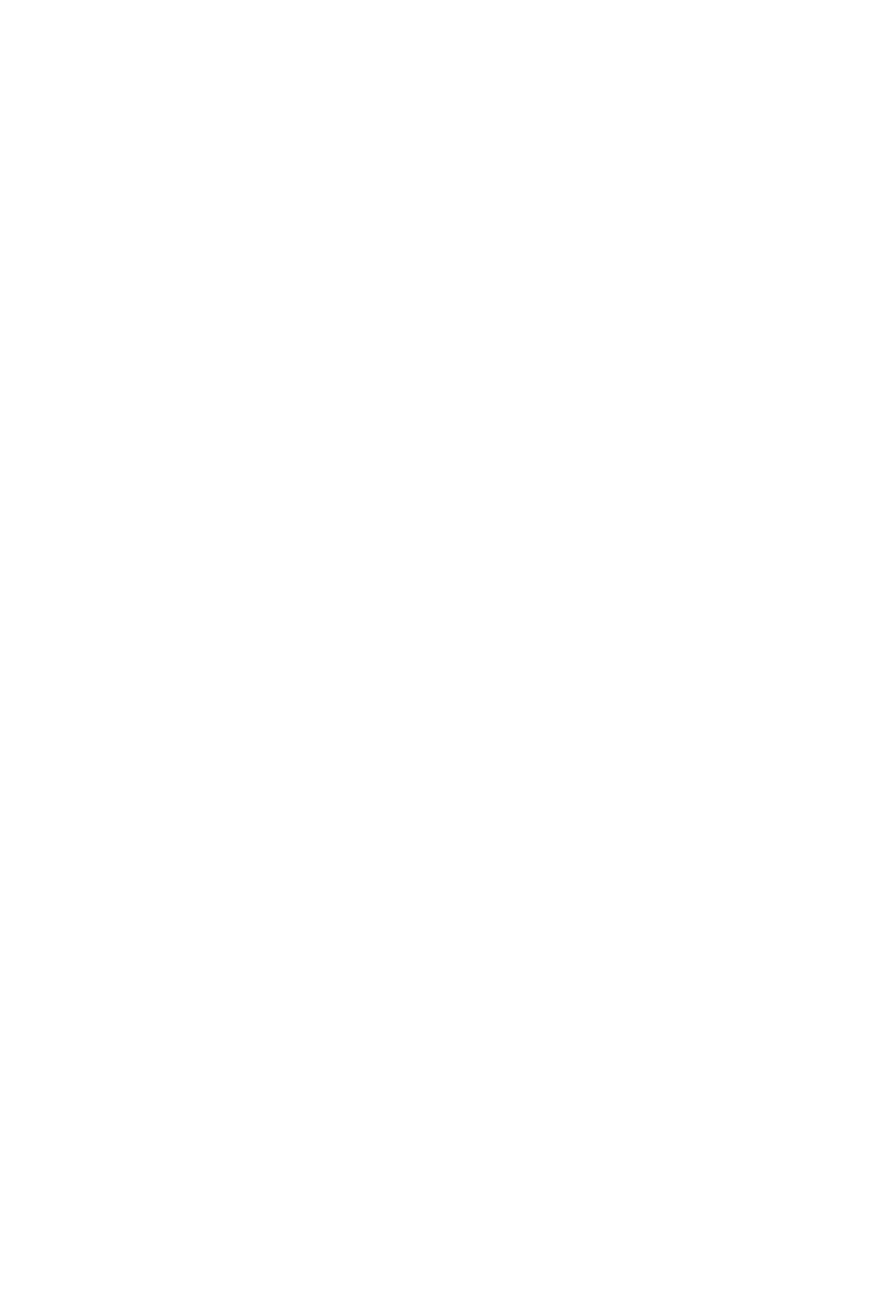Please provide a brief answer to the following inquiry using a single word or phrase:
What is the purpose of the buttons in the webpage?

To expand or collapse content